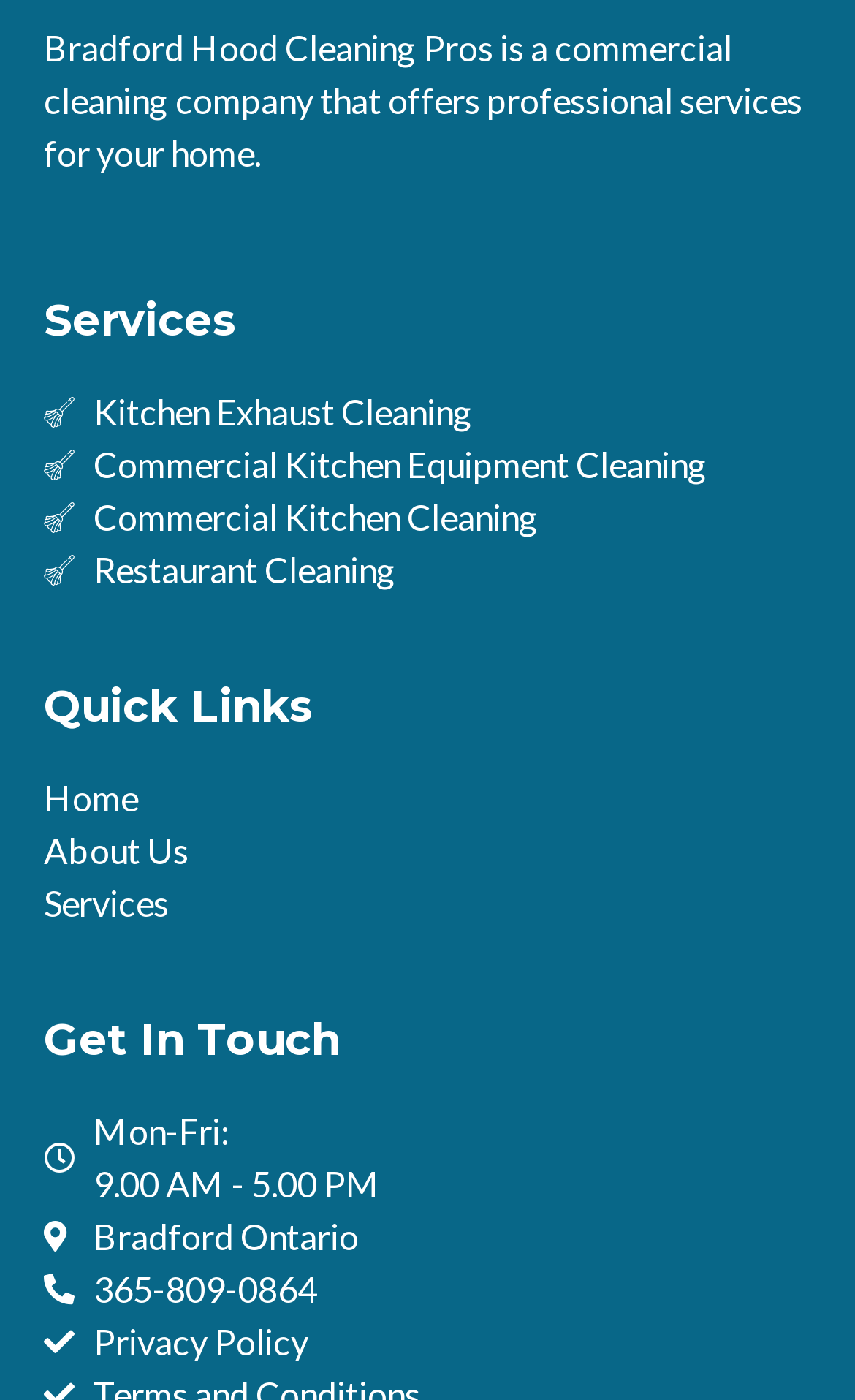Can you determine the bounding box coordinates of the area that needs to be clicked to fulfill the following instruction: "View Privacy Policy"?

[0.051, 0.94, 0.949, 0.977]